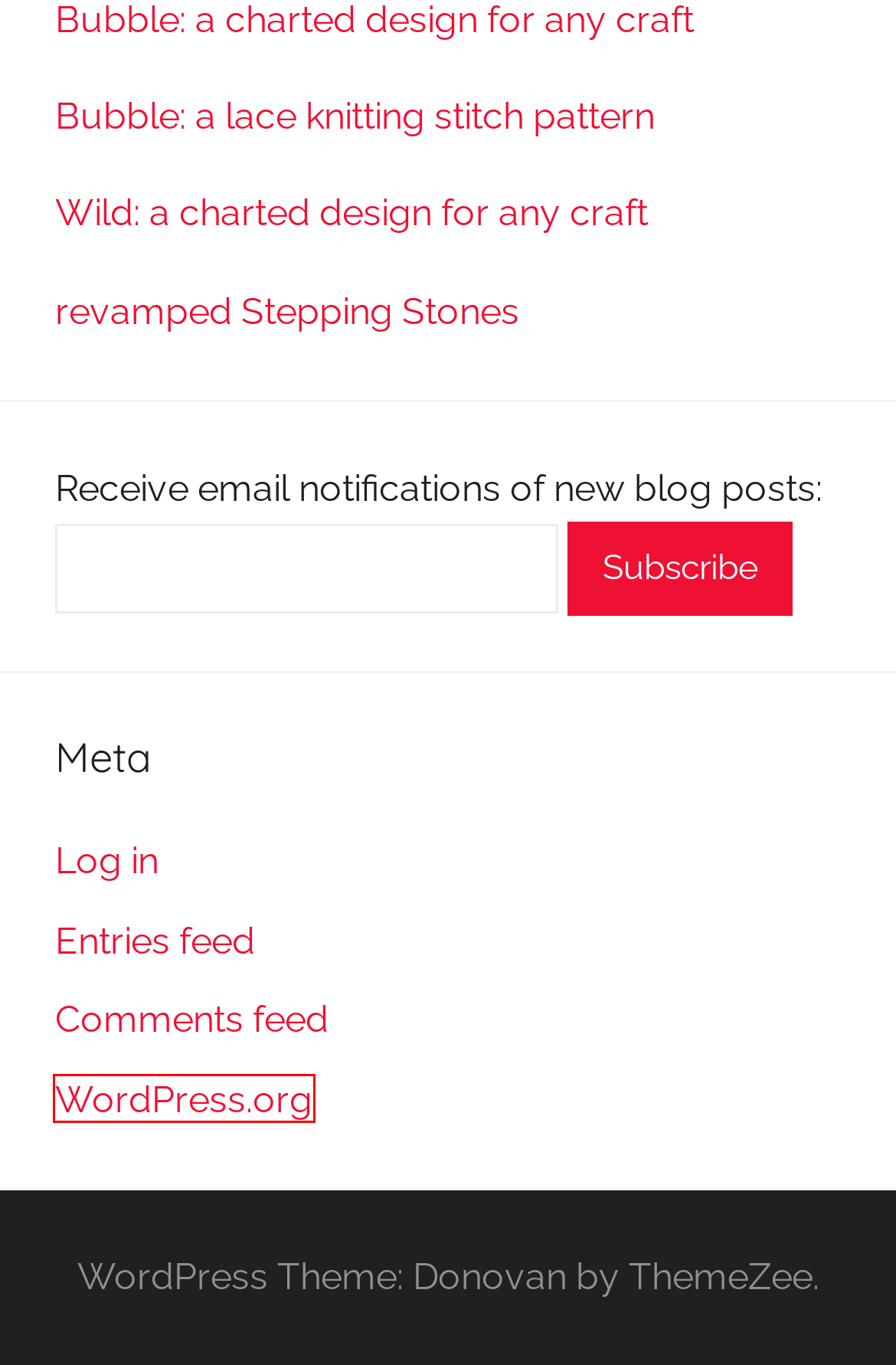You are given a screenshot depicting a webpage with a red bounding box around a UI element. Select the description that best corresponds to the new webpage after clicking the selected element. Here are the choices:
A. String Geekery
B. revamped Stepping Stones – String Geekery
C. Naomi Parkhurst – String Geekery
D. Bubble: a charted design for any craft – String Geekery
E. Blog Tool, Publishing Platform, and CMS – WordPress.org
F. Hawthorn: a free lace knitting stitch pattern – String Geekery
G. knitting – String Geekery
H. Bubble: a lace knitting stitch pattern – String Geekery

E